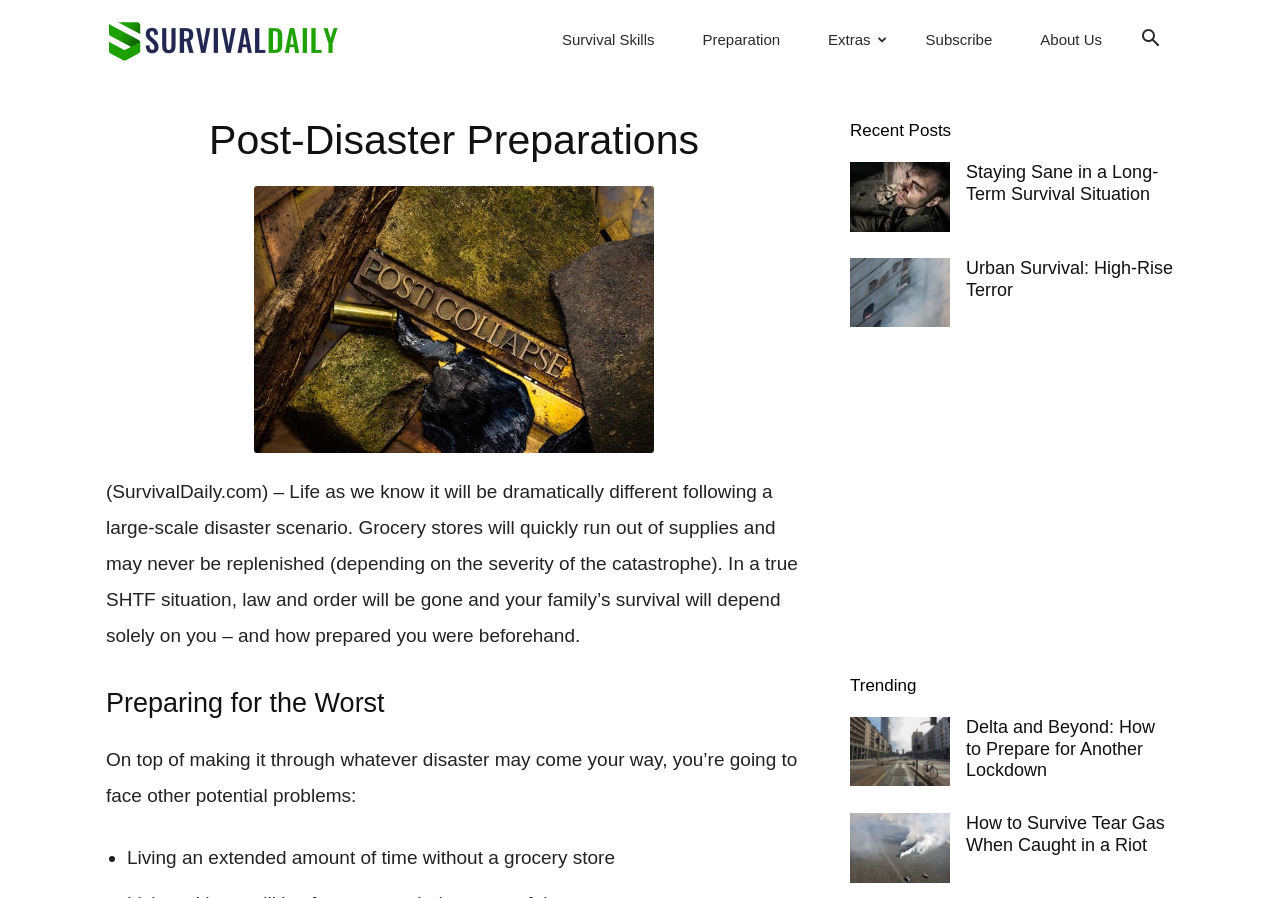Bounding box coordinates are specified in the format (top-left x, top-left y, bottom-right x, bottom-right y). All values are floating point numbers bounded between 0 and 1. Please provide the bounding box coordinate of the region this sentence describes: AGenealogicalChartbyGeorge H. Penrose

None